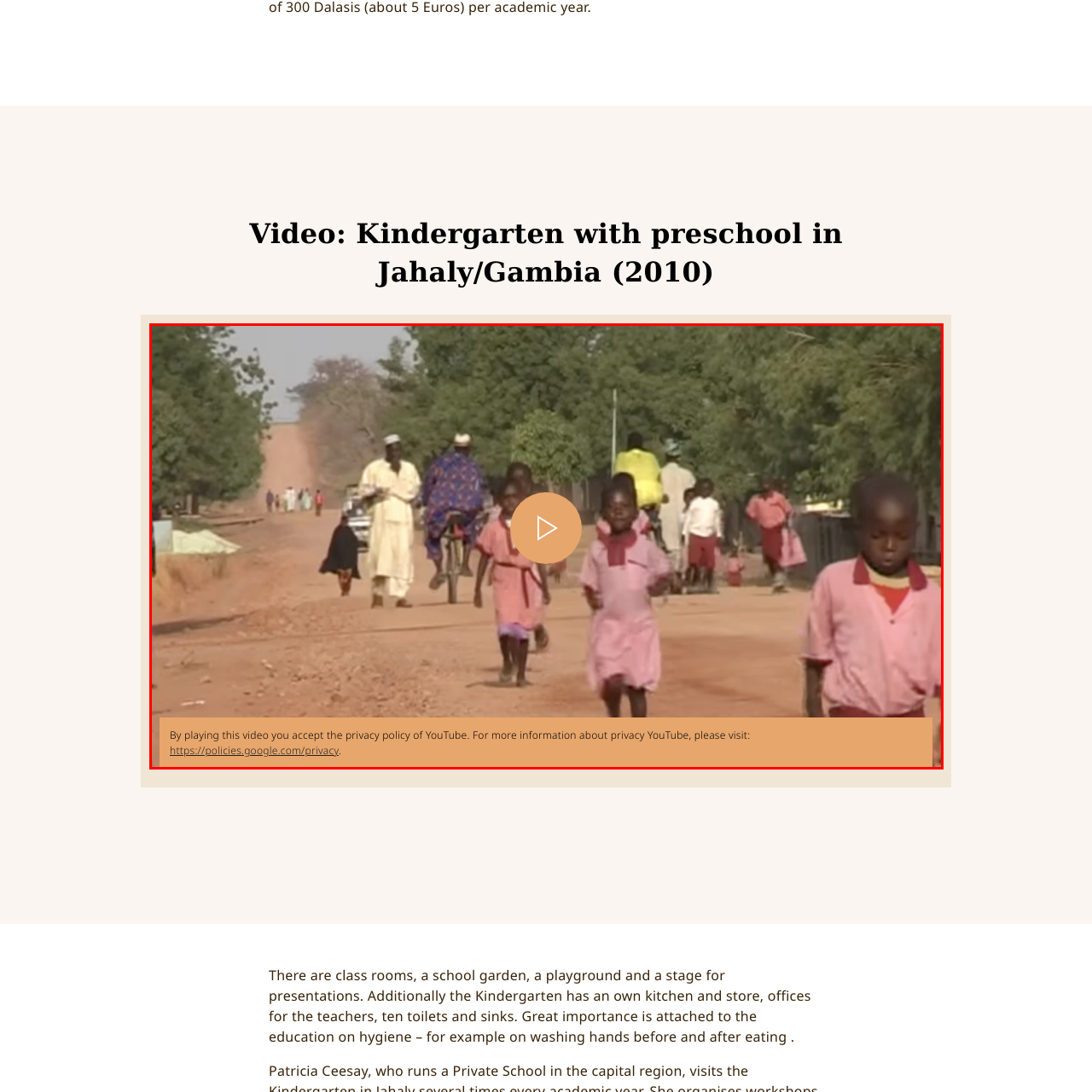Inspect the image outlined by the red box and answer the question using a single word or phrase:
What is the purpose of the disclaimer below the image?

To inform about YouTube's privacy policy